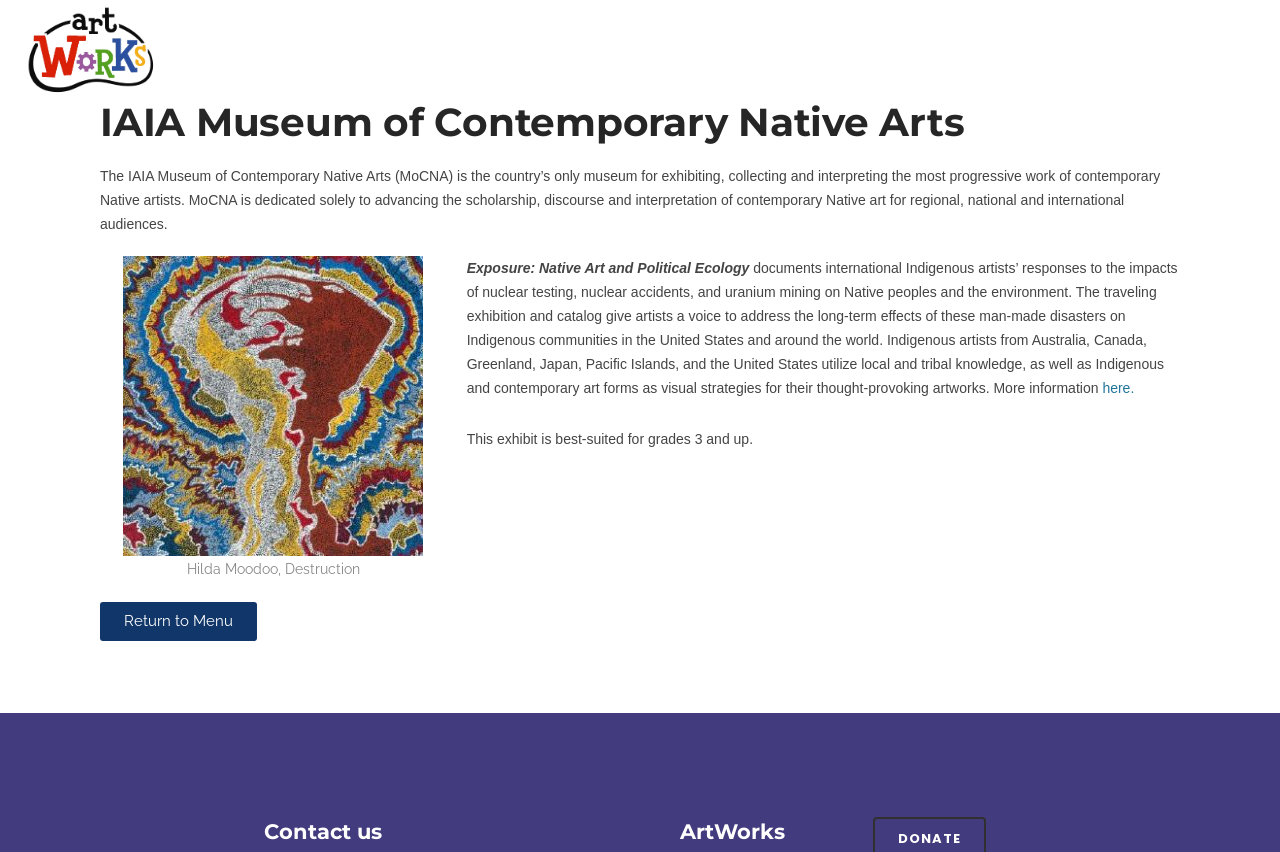Based on the element description, predict the bounding box coordinates (top-left x, top-left y, bottom-right x, bottom-right y) for the UI element in the screenshot: Hackberry Creek remodel

None